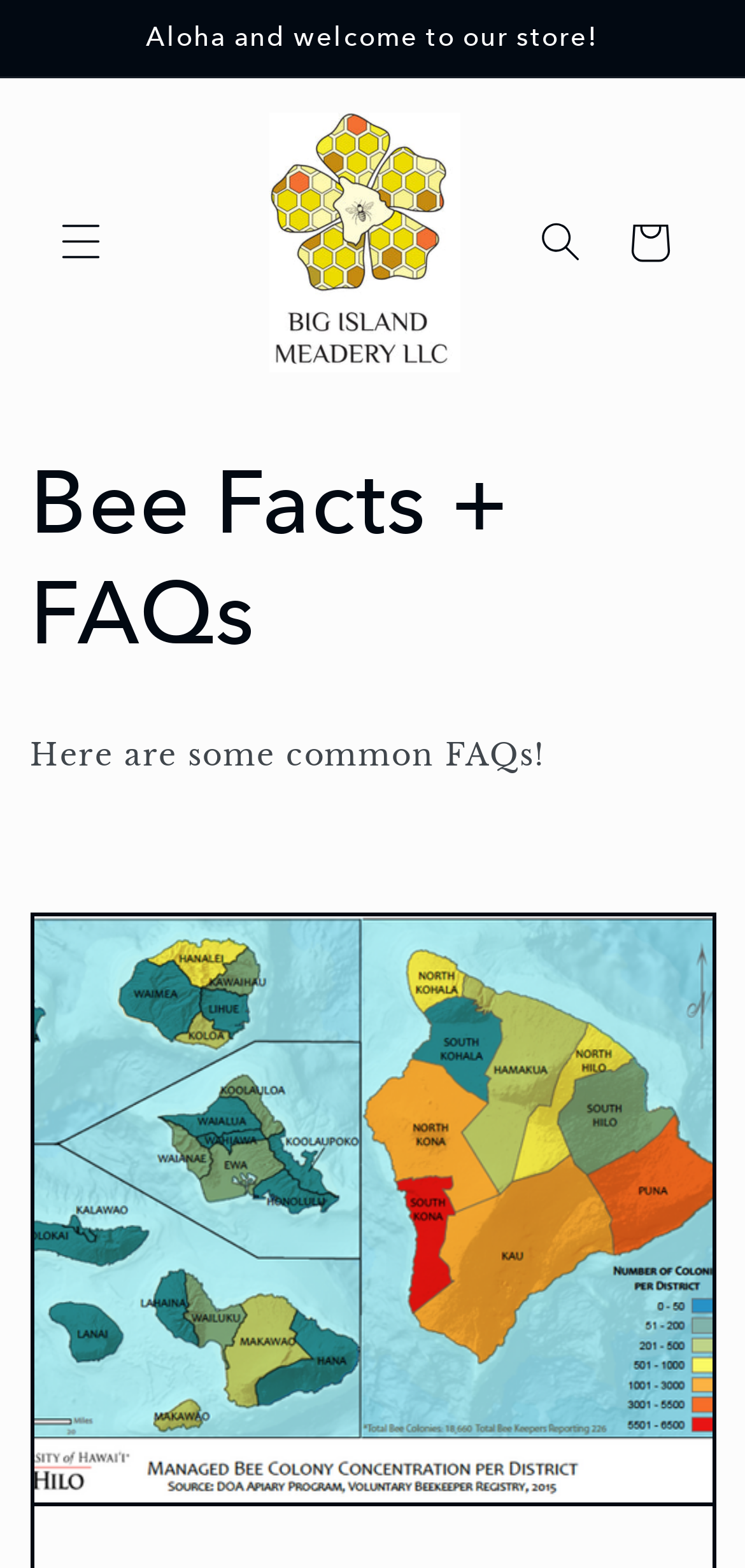Identify the bounding box coordinates for the UI element described as: "parent_node: Cart". The coordinates should be provided as four floats between 0 and 1: [left, top, right, bottom].

[0.341, 0.062, 0.637, 0.247]